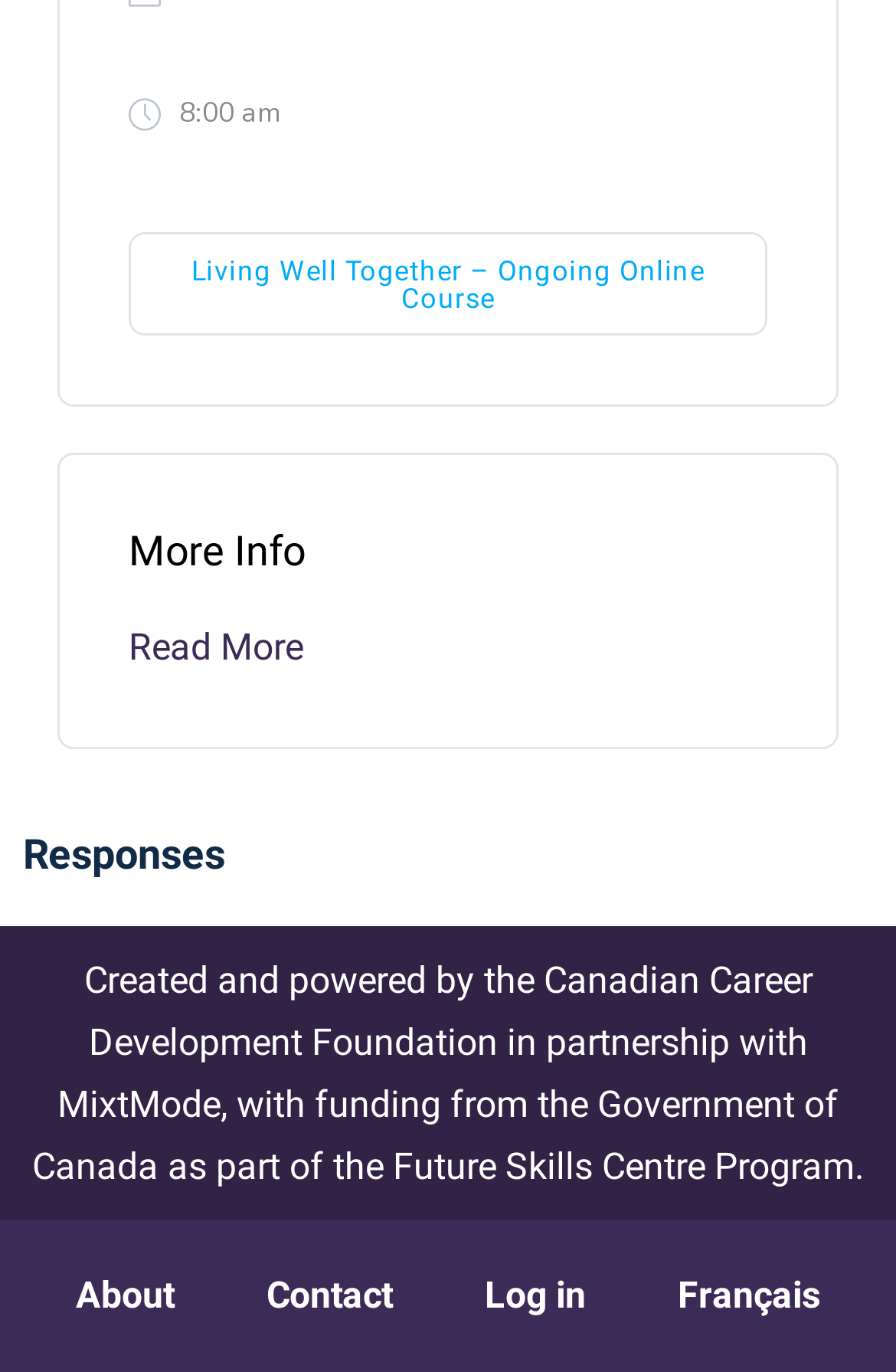Please specify the bounding box coordinates in the format (top-left x, top-left y, bottom-right x, bottom-right y), with values ranging from 0 to 1. Identify the bounding box for the UI component described as follows: Canadian Career Development Foundation

[0.099, 0.698, 0.906, 0.775]